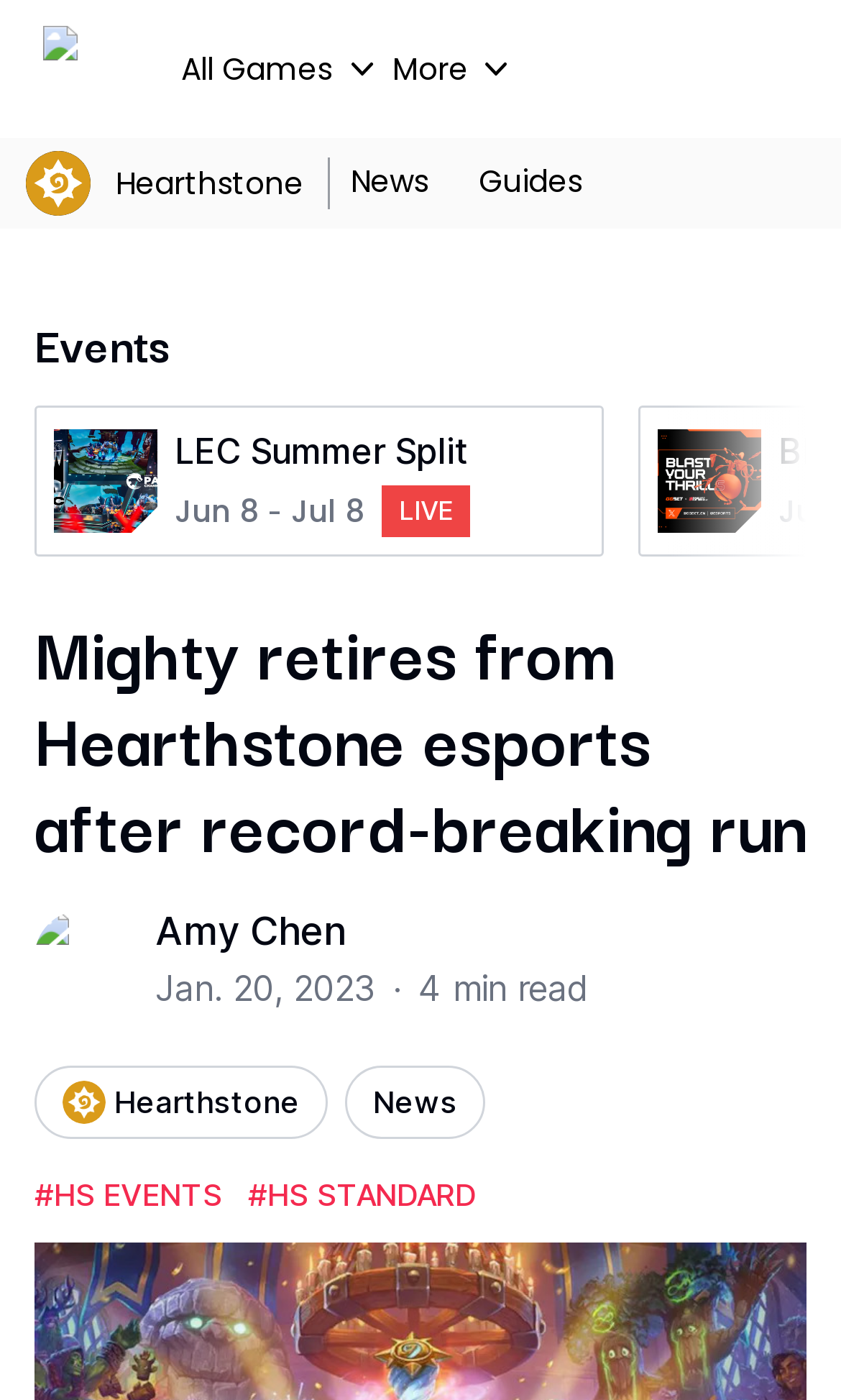Locate the bounding box coordinates of the area that needs to be clicked to fulfill the following instruction: "View the LEC Summer Split event". The coordinates should be in the format of four float numbers between 0 and 1, namely [left, top, right, bottom].

[0.041, 0.29, 0.718, 0.398]